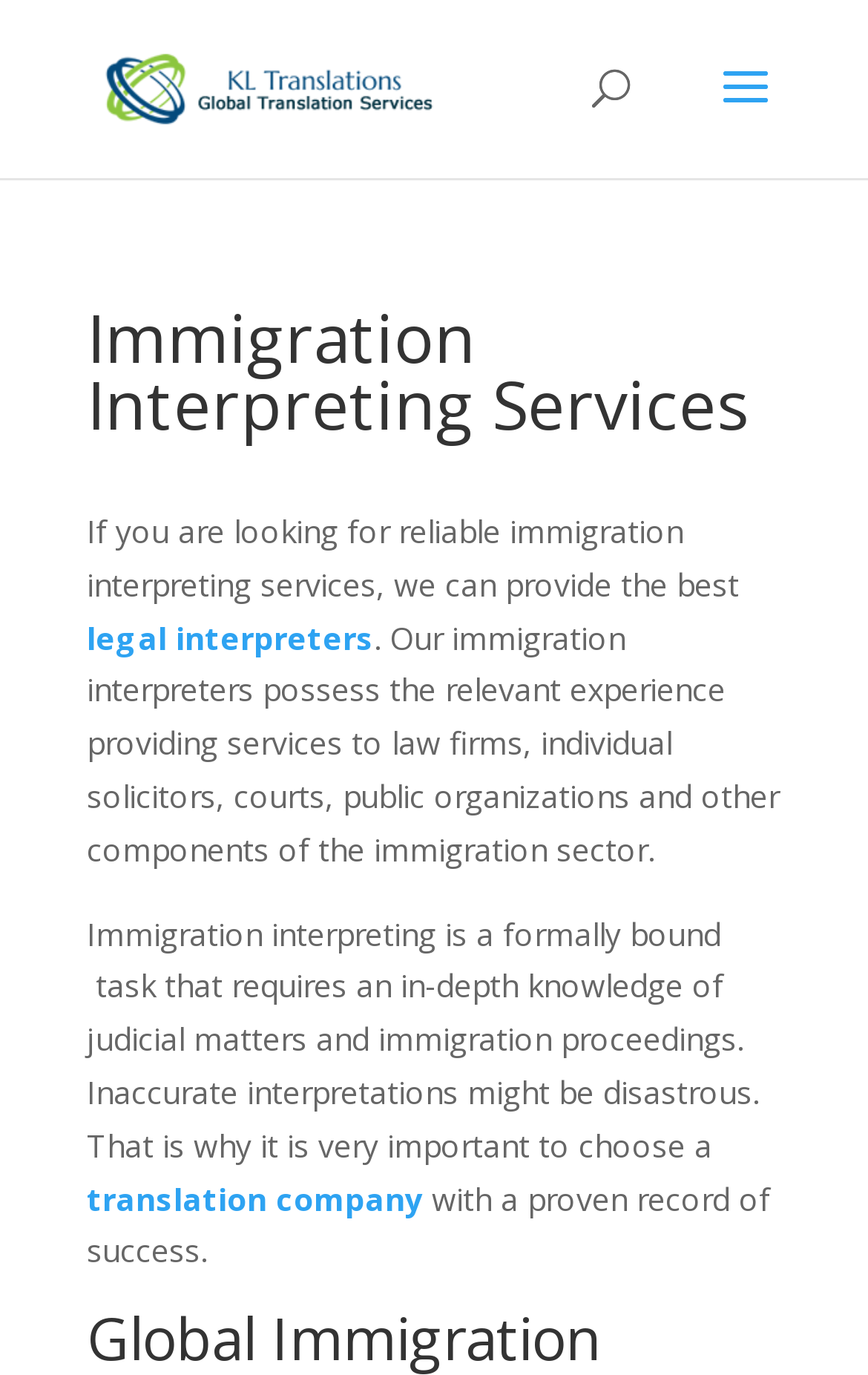Identify the text that serves as the heading for the webpage and generate it.

Immigration Interpreting Services